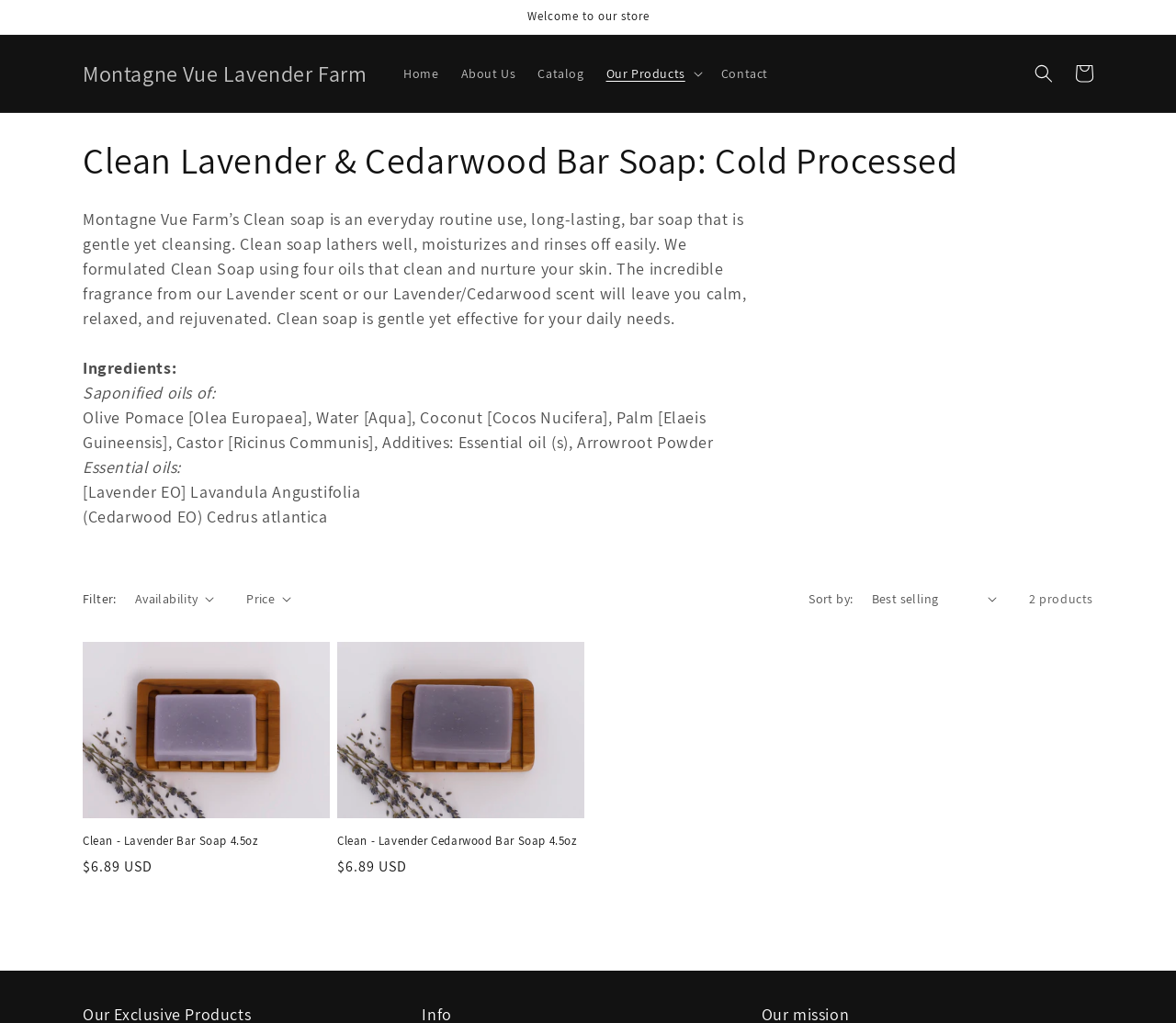Please determine the bounding box coordinates of the element to click in order to execute the following instruction: "Click on the 'Our Products' button". The coordinates should be four float numbers between 0 and 1, specified as [left, top, right, bottom].

[0.506, 0.053, 0.604, 0.091]